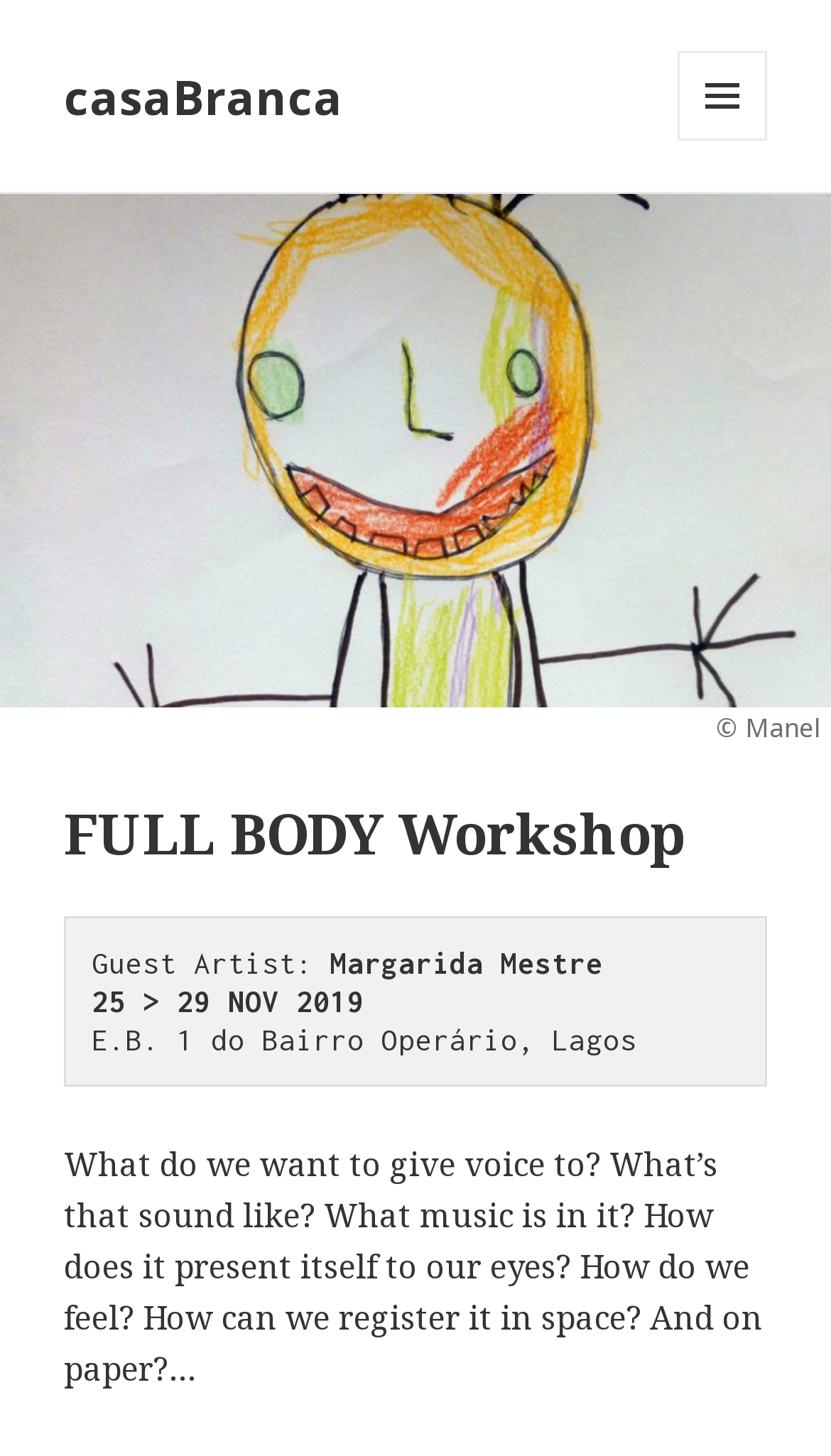What is the name of the guest artist?
From the image, respond with a single word or phrase.

Margarida Mestre